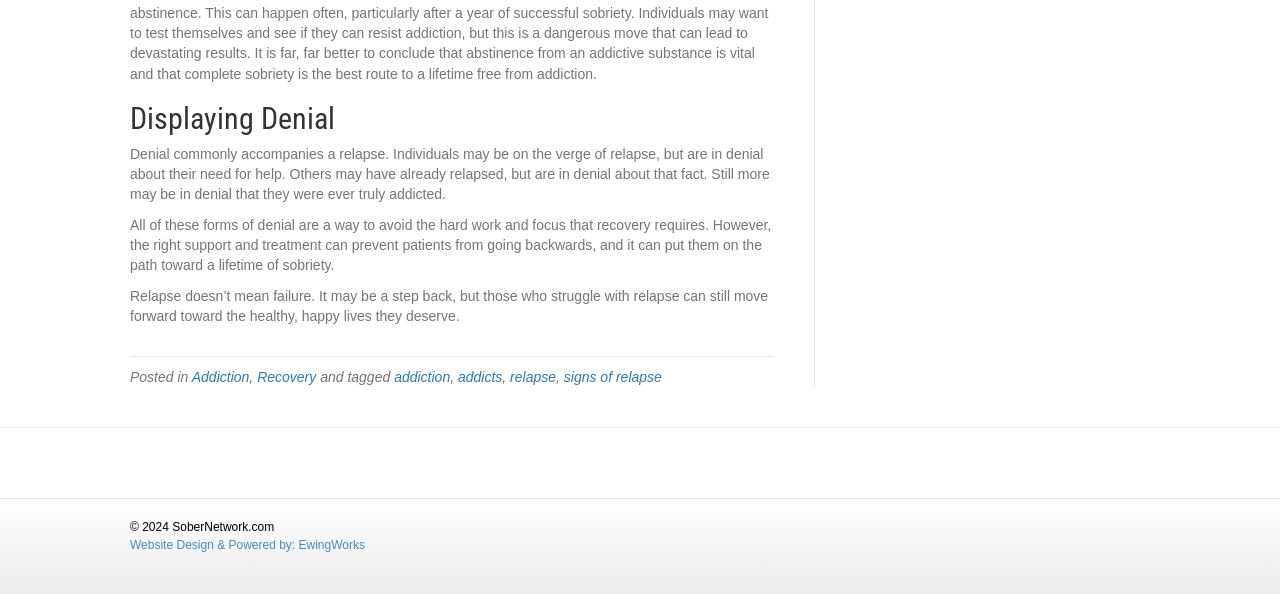What is the tone of the article towards relapse? Based on the image, give a response in one word or a short phrase.

Non-judgmental